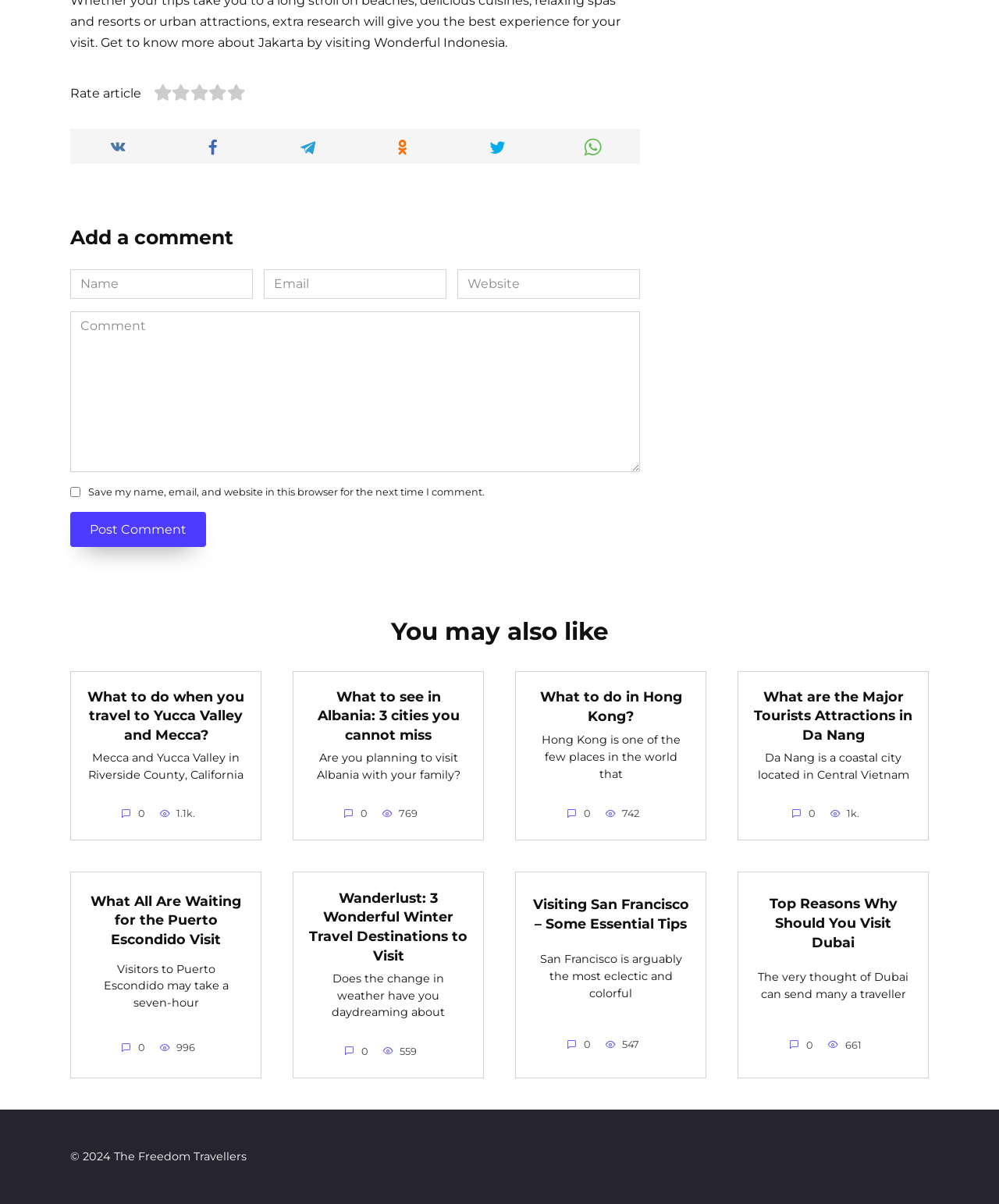Please find the bounding box coordinates of the element that needs to be clicked to perform the following instruction: "Click the 'What to do when you travel to Yucca Valley and Mecca?' link". The bounding box coordinates should be four float numbers between 0 and 1, represented as [left, top, right, bottom].

[0.088, 0.57, 0.245, 0.618]